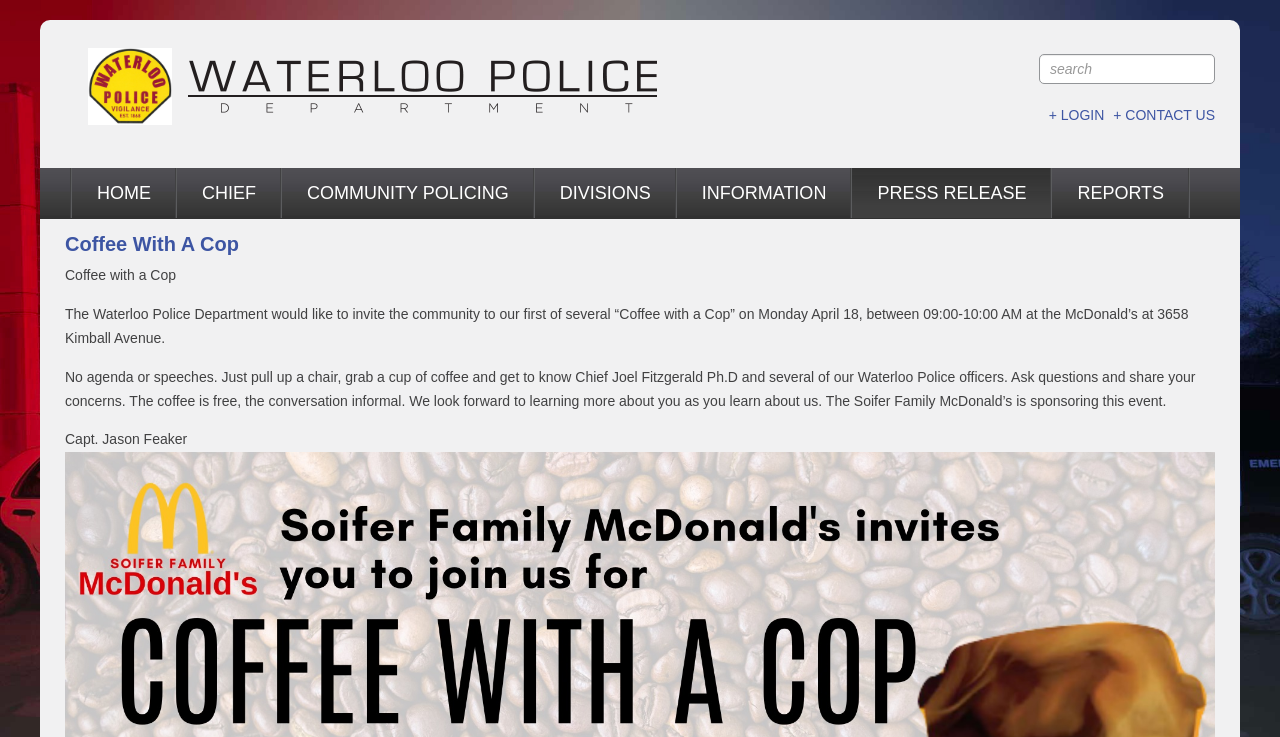Carefully observe the image and respond to the question with a detailed answer:
What is the purpose of the 'Coffee with a Cop' event?

I found the answer by reading the text description of the 'Coffee with a Cop' event, which mentions that attendees can 'get to know Chief Joel Fitzgerald Ph.D and several of our Waterloo Police officers' and 'ask questions and share your concerns'.